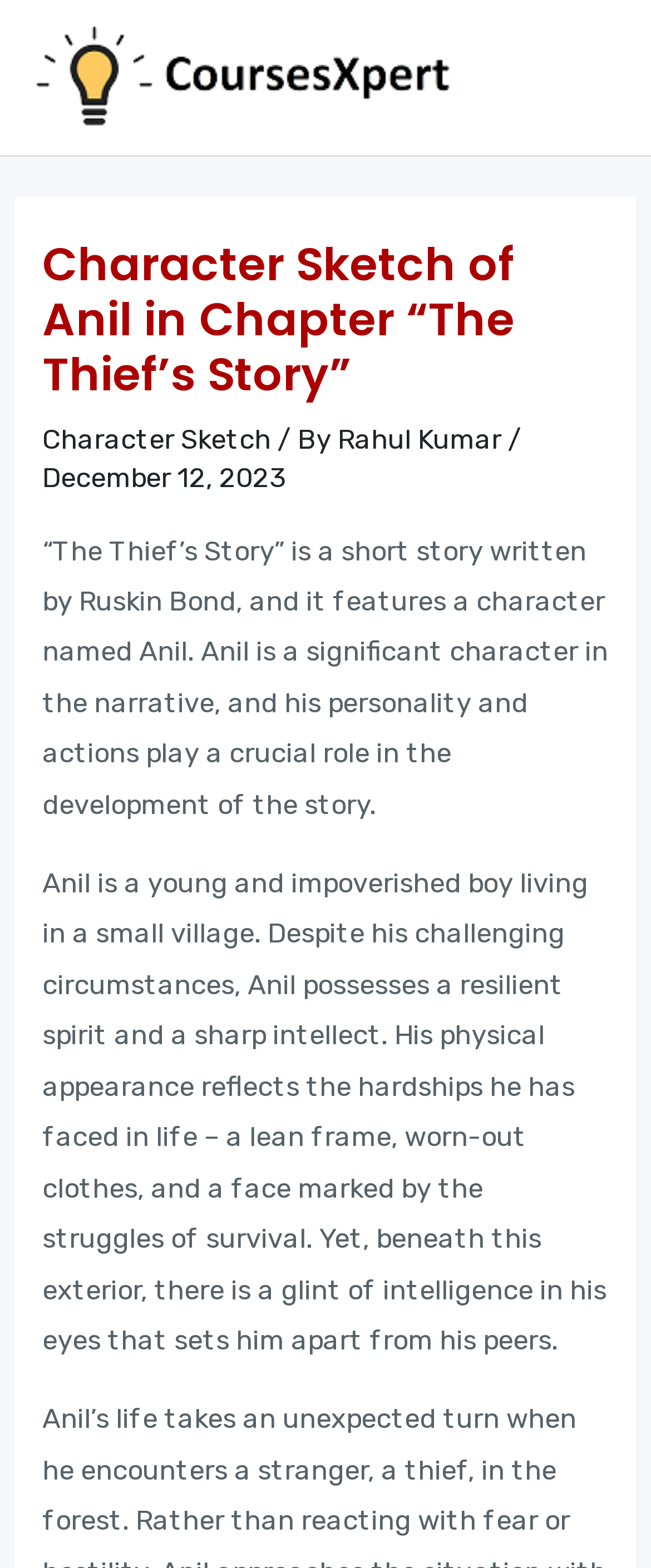What is the author of the short story? Examine the screenshot and reply using just one word or a brief phrase.

Ruskin Bond